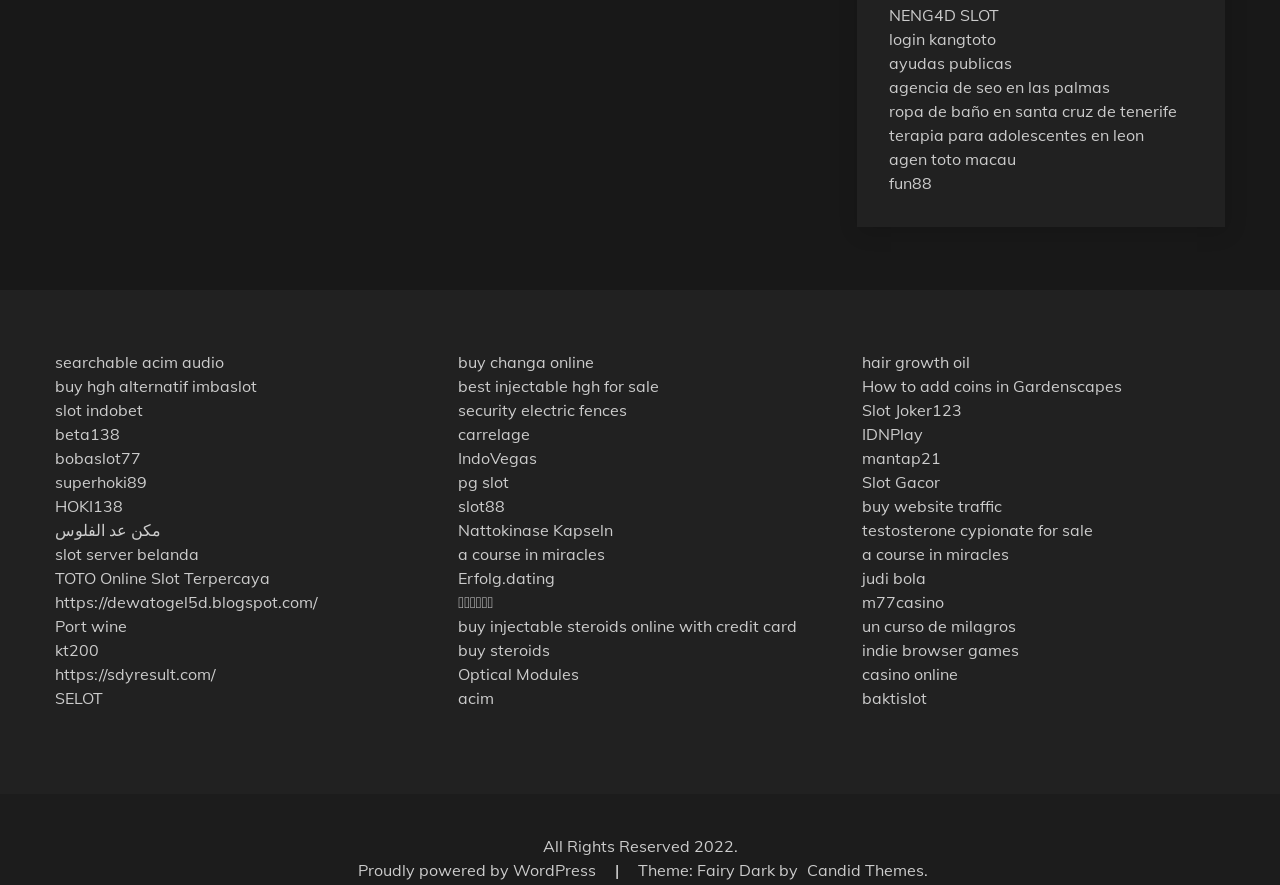What is the last link on the webpage?
From the image, respond with a single word or phrase.

casino online